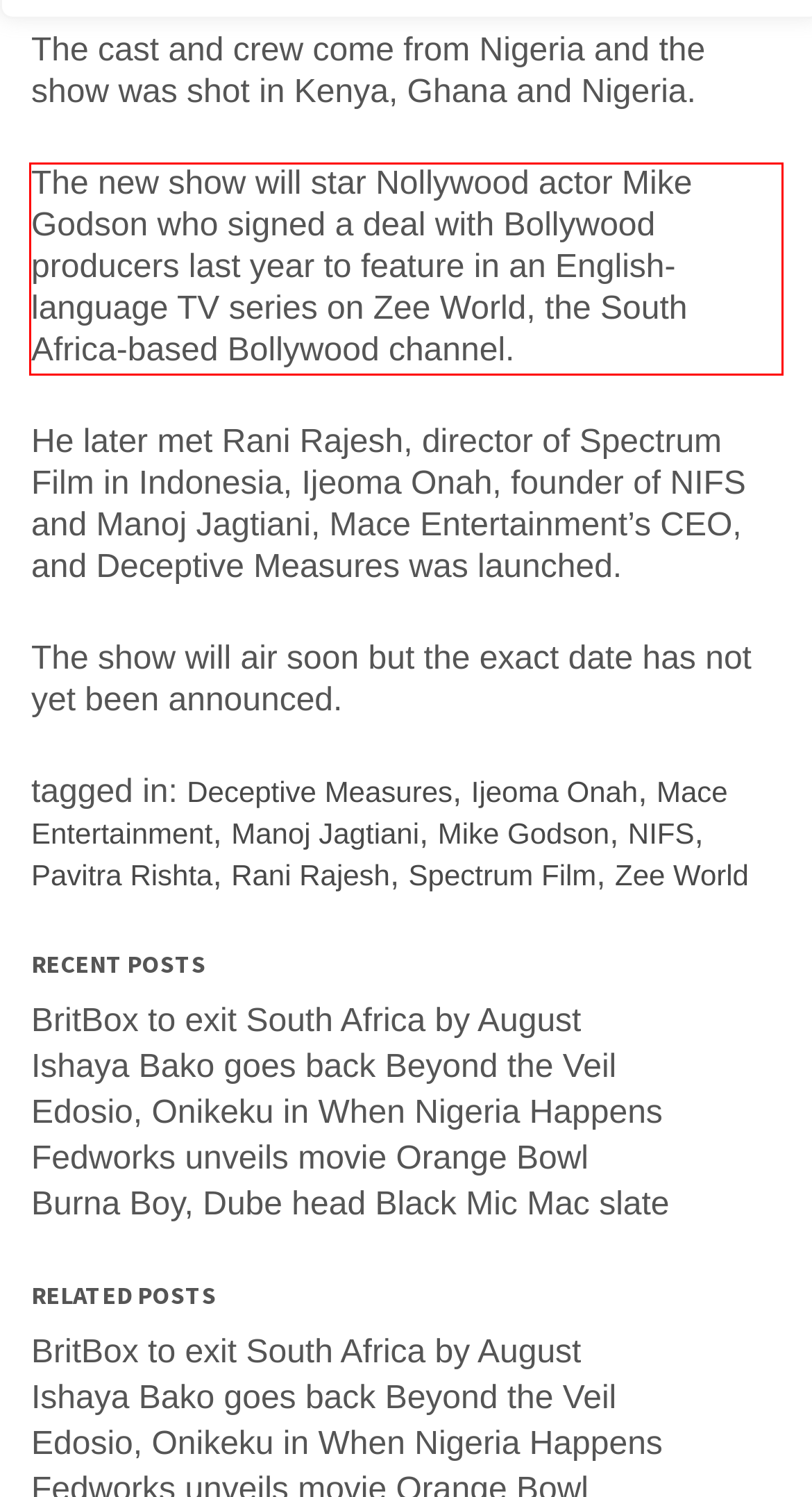From the provided screenshot, extract the text content that is enclosed within the red bounding box.

The new show will star Nollywood actor Mike Godson who signed a deal with Bollywood producers last year to feature in an English-language TV series on Zee World, the South Africa-based Bollywood channel.